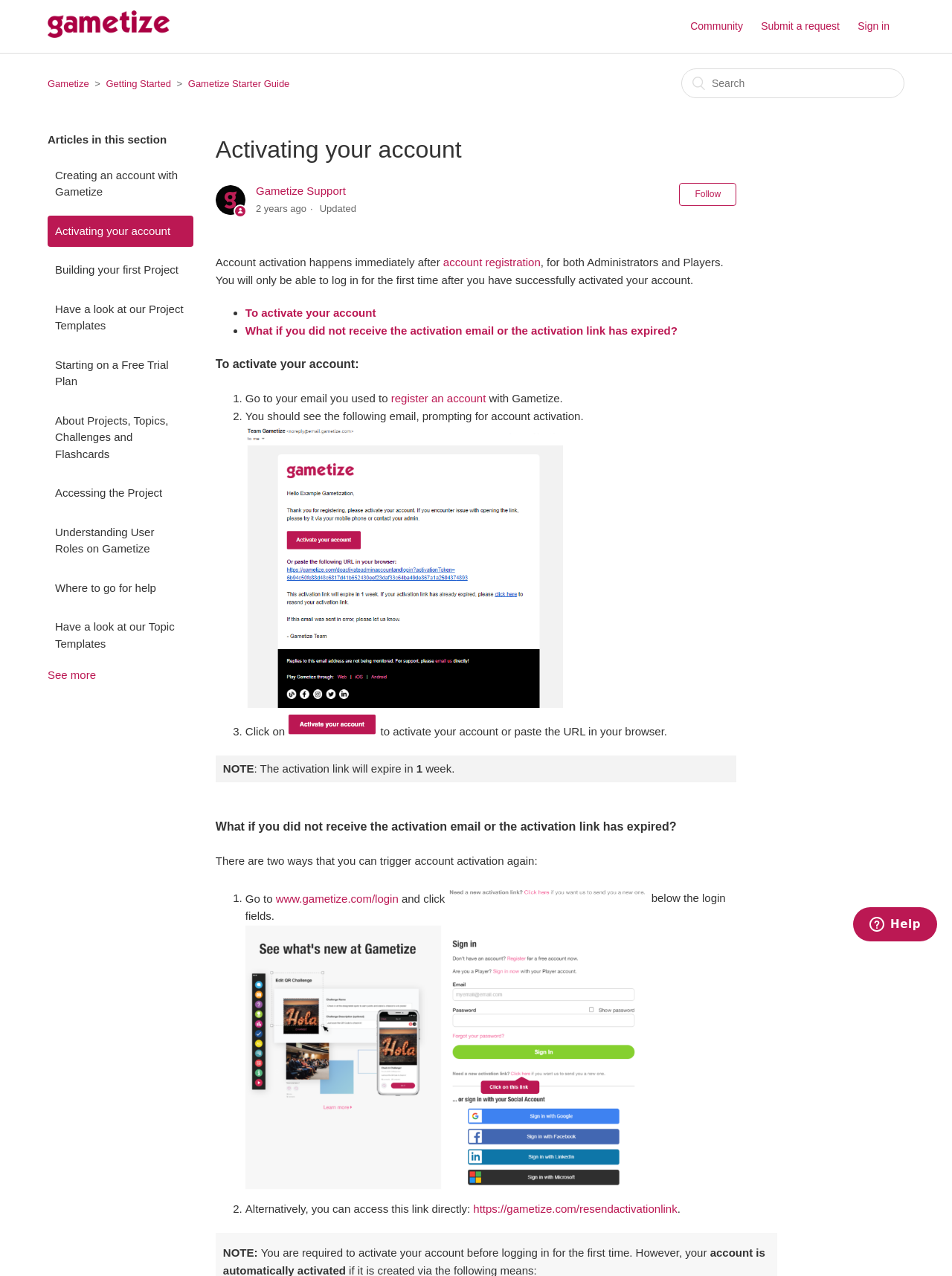Explain the webpage in detail.

The webpage is titled "Activating your account – Gametize" and has a logo at the top left corner. The top navigation bar contains links to "Community", "Submit a request", and "Sign in" buttons. Below the navigation bar, there is a menu with links to "Gametize", "Getting Started", and "Gametize Starter Guide".

The main content area is divided into two sections. The left section has a heading "Articles in this section" and lists several links to articles, including "Creating an account with Gametize", "Activating your account", and "Building your first Project".

The right section has a heading "Activating your account" and contains a brief description of the account activation process. Below the description, there are two lists of steps to activate an account, with accompanying images and links. The first list explains how to activate an account, and the second list explains what to do if the activation email is not received or the activation link has expired.

There is also a search bar at the top right corner of the page, and an iframe at the bottom right corner that opens a widget with more information.